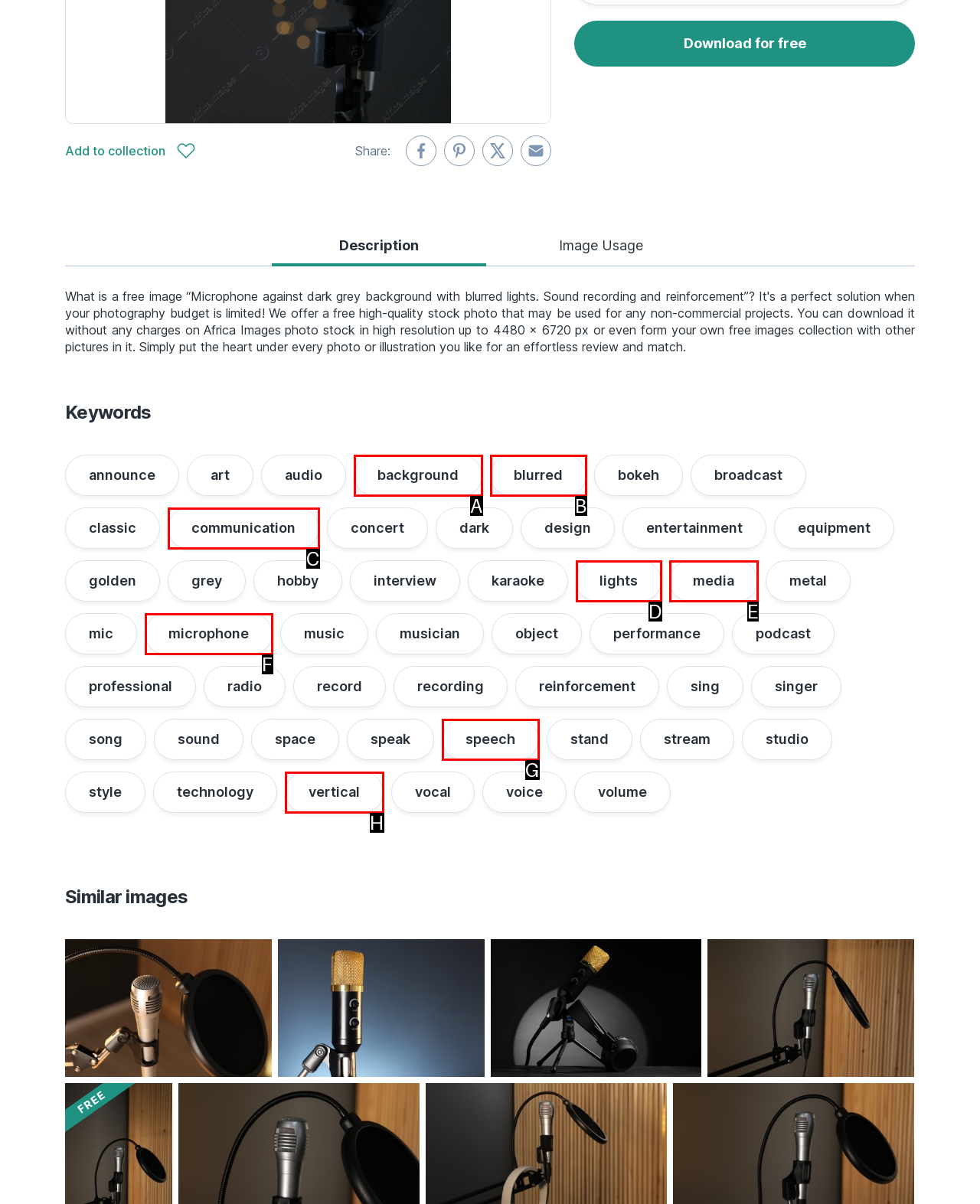Determine the UI element that matches the description: blurred
Answer with the letter from the given choices.

B